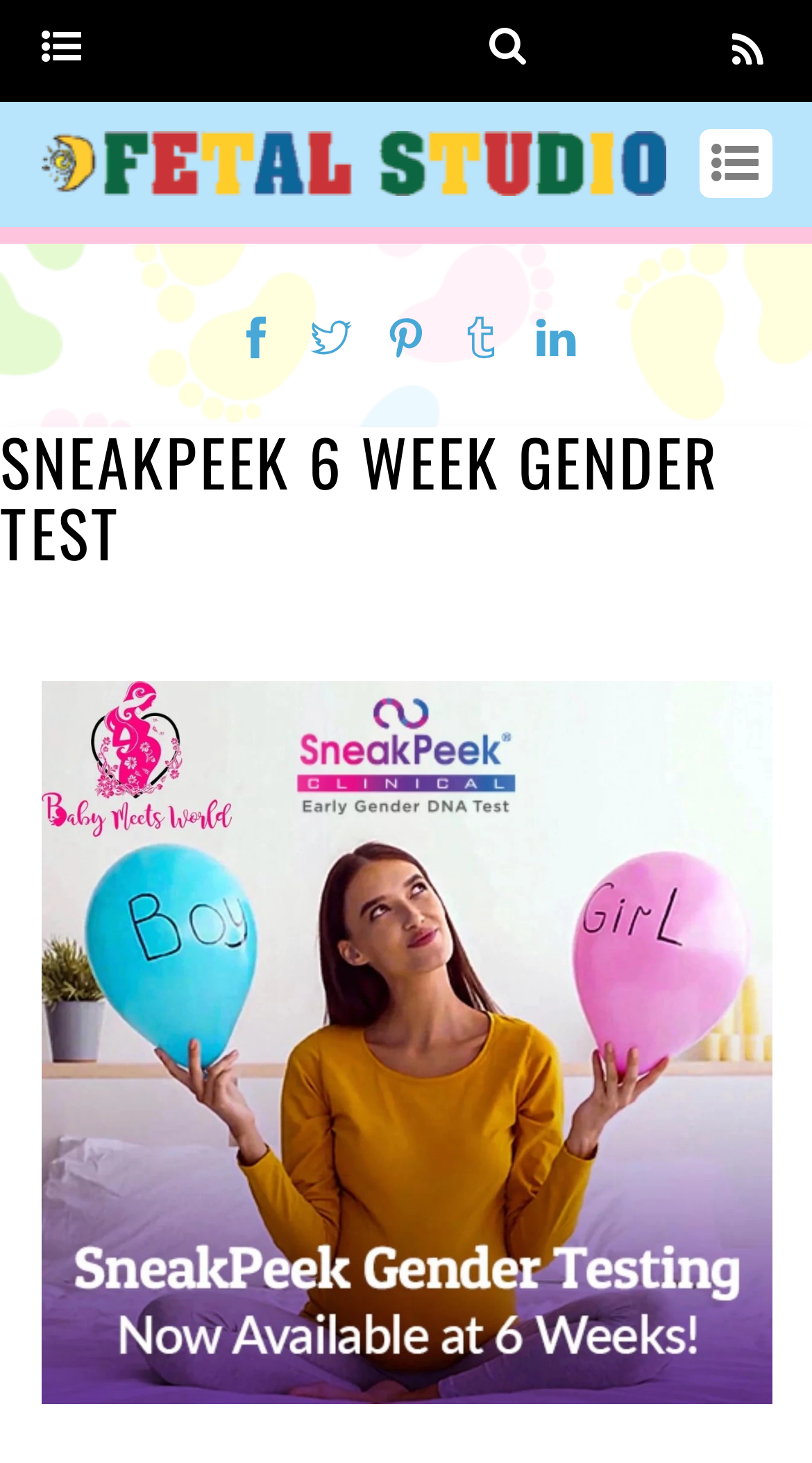Identify the bounding box coordinates for the UI element described as follows: Students. Use the format (top-left x, top-left y, bottom-right x, bottom-right y) and ensure all values are floating point numbers between 0 and 1.

None